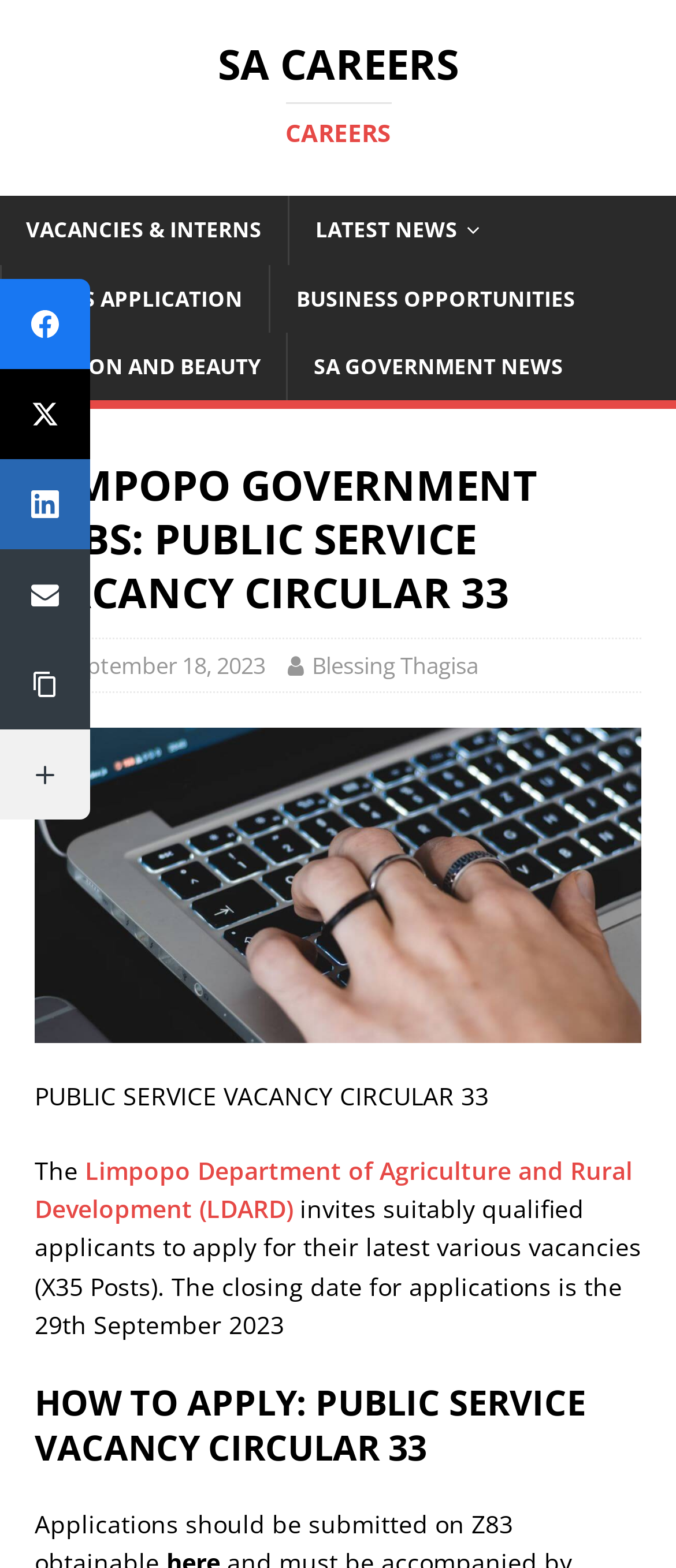Give an extensive and precise description of the webpage.

The webpage is about Limpopo Government Jobs, specifically the Public Service Vacancy Circular 33. At the top, there is a header section with links to various categories, including "SA Careers", "Vacancies & Interns", "Latest News", and others. Below the header, there is a main content section with a heading that reads "LIMPOPO GOVERNMENT JOBS: PUBLIC SERVICE VACANCY CIRCULAR 33". 

To the right of the heading, there is a link to the publication date, "September 18, 2023", and the author's name, "Blessing Thagisa". Below the heading, there is a large image related to the job vacancy. 

The main content of the webpage is a paragraph of text that describes the job vacancy, stating that the Limpopo Department of Agriculture and Rural Development (LDARD) is inviting suitably qualified applicants to apply for their latest various vacancies, with a closing date of September 29, 2023. 

Further down, there is a heading that reads "HOW TO APPLY: PUBLIC SERVICE VACANCY CIRCULAR 33". On the left side of the webpage, there are social media links, including Facebook, Twitter, LinkedIn, and Email, as well as a "Copy Link" button and a "More Networks" option. There is also a small image near the bottom of the page.